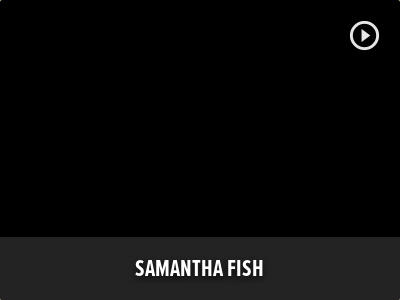What is the shape of the icon below Samantha Fish's name?
Please provide a detailed and comprehensive answer to the question.

The caption describes the icon as a circular icon, indicating a play feature, which implies that the shape of the icon is circular.